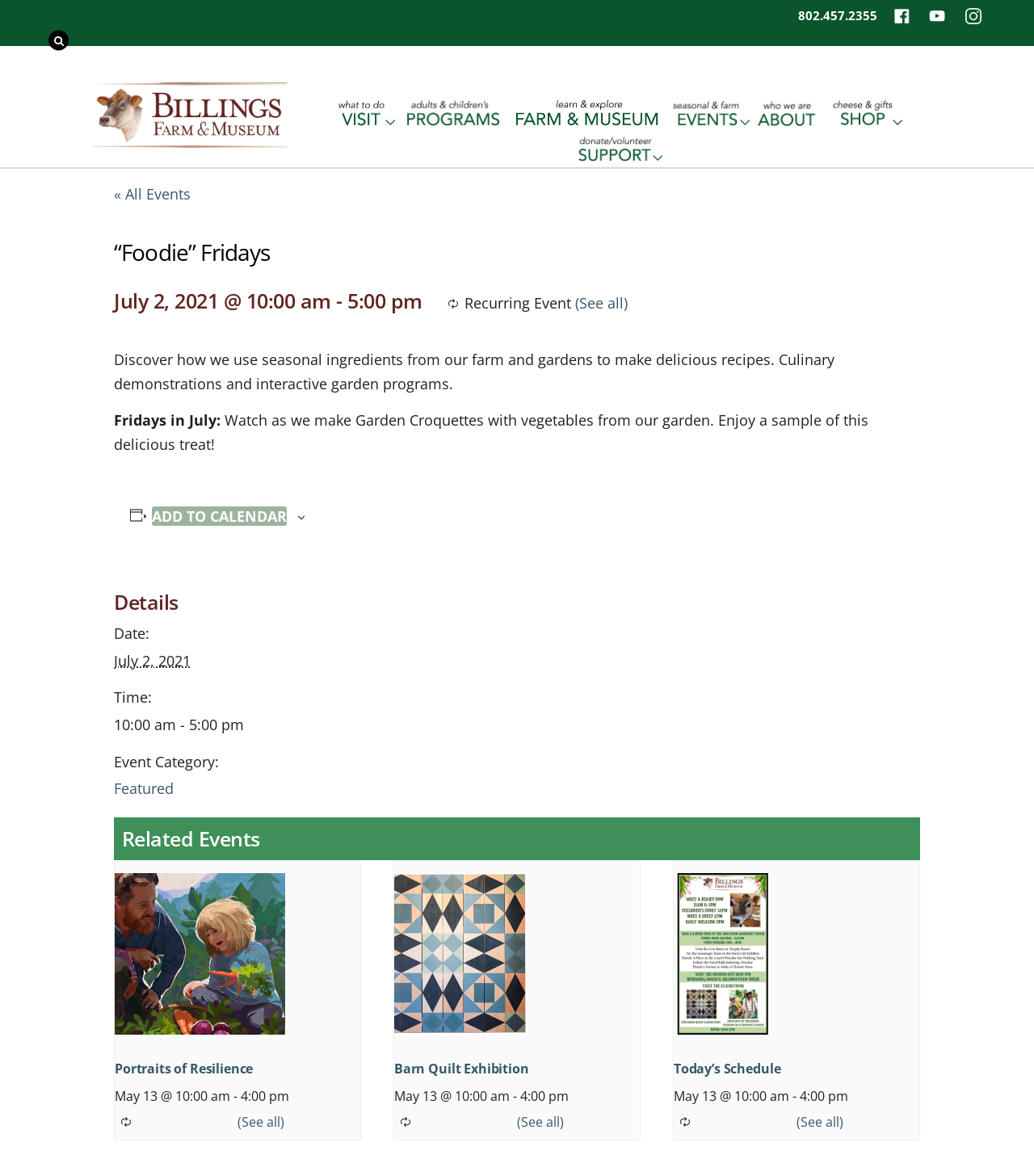Provide a comprehensive caption for the webpage.

The webpage is about "Foodie" Fridays at Billings Farm, featuring culinary demonstrations and interactive garden programs. At the top, there is a search bar and a phone number "802.457.2355" on the right side. Below that, there is a logo of Billings Farm, followed by a row of social media icons.

The main content of the page is divided into sections. The first section is about the "Foodie" Fridays event, which takes place on July 2, 2021, from 10:00 am to 5:00 pm. There is a brief description of the event, which includes making Garden Croquettes with vegetables from the garden. Below that, there is a button to add the event to a calendar.

The next section is titled "Details" and provides more information about the event, including the date, time, and event category. Below that, there is a section titled "Related Events" which lists three events: "spring harvest", "Portraits of Resilience", and "Barn Quilt Exhibition". Each event has a brief description and a link to more information.

Finally, there is a section titled "Today’s Schedule" which lists the schedule for the day, including the start and end times of the events.